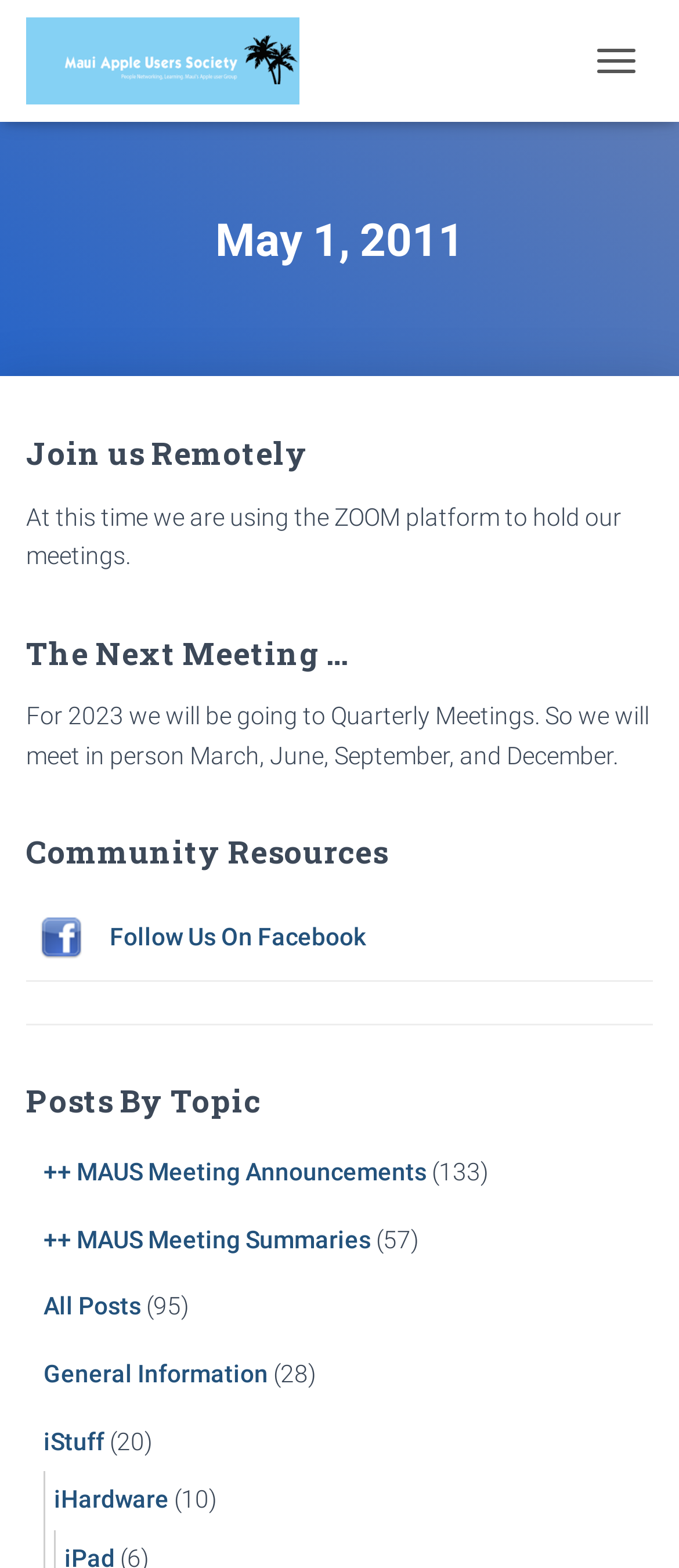Extract the bounding box of the UI element described as: "++ MAUS Meeting Announcements".

[0.064, 0.739, 0.628, 0.756]